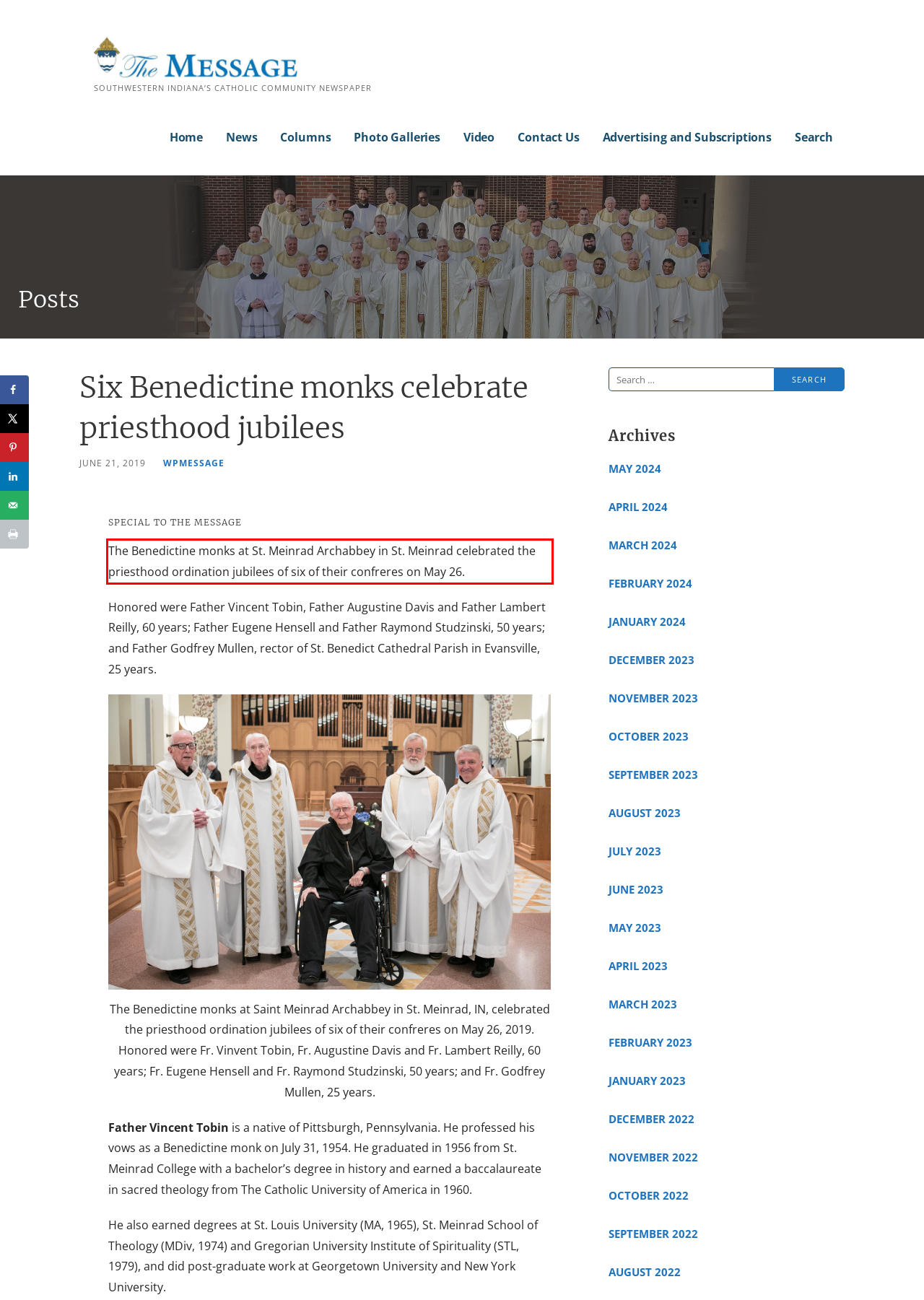Locate the red bounding box in the provided webpage screenshot and use OCR to determine the text content inside it.

The Benedictine monks at St. Meinrad Archabbey in St. Meinrad celebrated the priesthood ordination jubilees of six of their confreres on May 26.